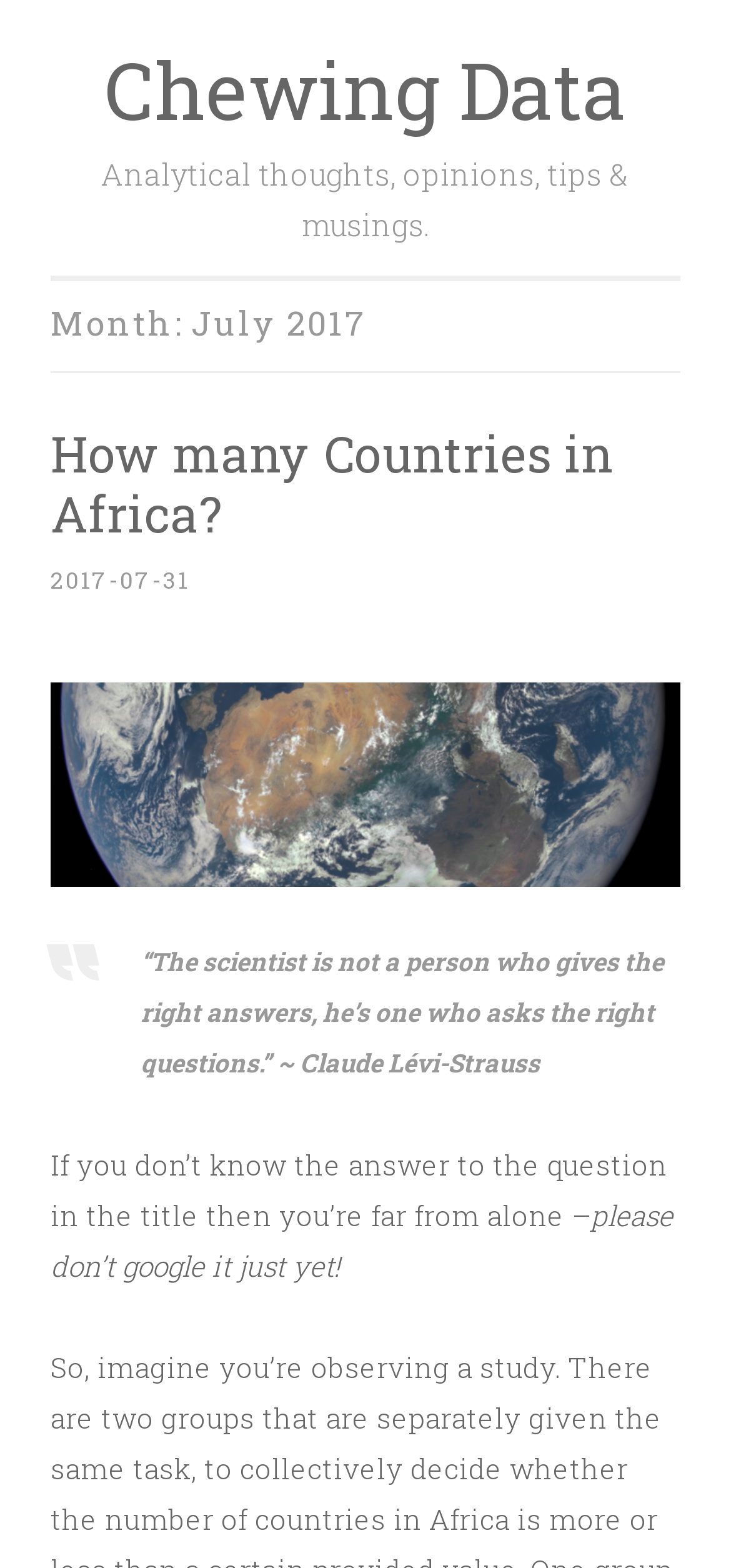Write a detailed summary of the webpage, including text, images, and layout.

The webpage is titled "July | 2017 | Chewing Data" and appears to be a blog or article page. At the top left, there is a "Skip to content" link. Below it, the title "Chewing Data" is displayed prominently, with a link to the same title next to it. 

Underneath the title, a subtitle "Analytical thoughts, opinions, tips & musings" is written. Below the subtitle, there is a section with a heading "Month: July 2017". Within this section, there is an article titled "How many Countries in Africa?" with a link to the article. To the right of the article title, there is a date "2017-07-31" displayed. 

Further down, there is a blockquote with a quote from Claude Lévi-Strauss. Below the quote, there are two paragraphs of text. The first paragraph starts with "If you don’t know the answer to the question in the title then you’re far from alone –" and the second paragraph starts with "please don’t google it just yet!".